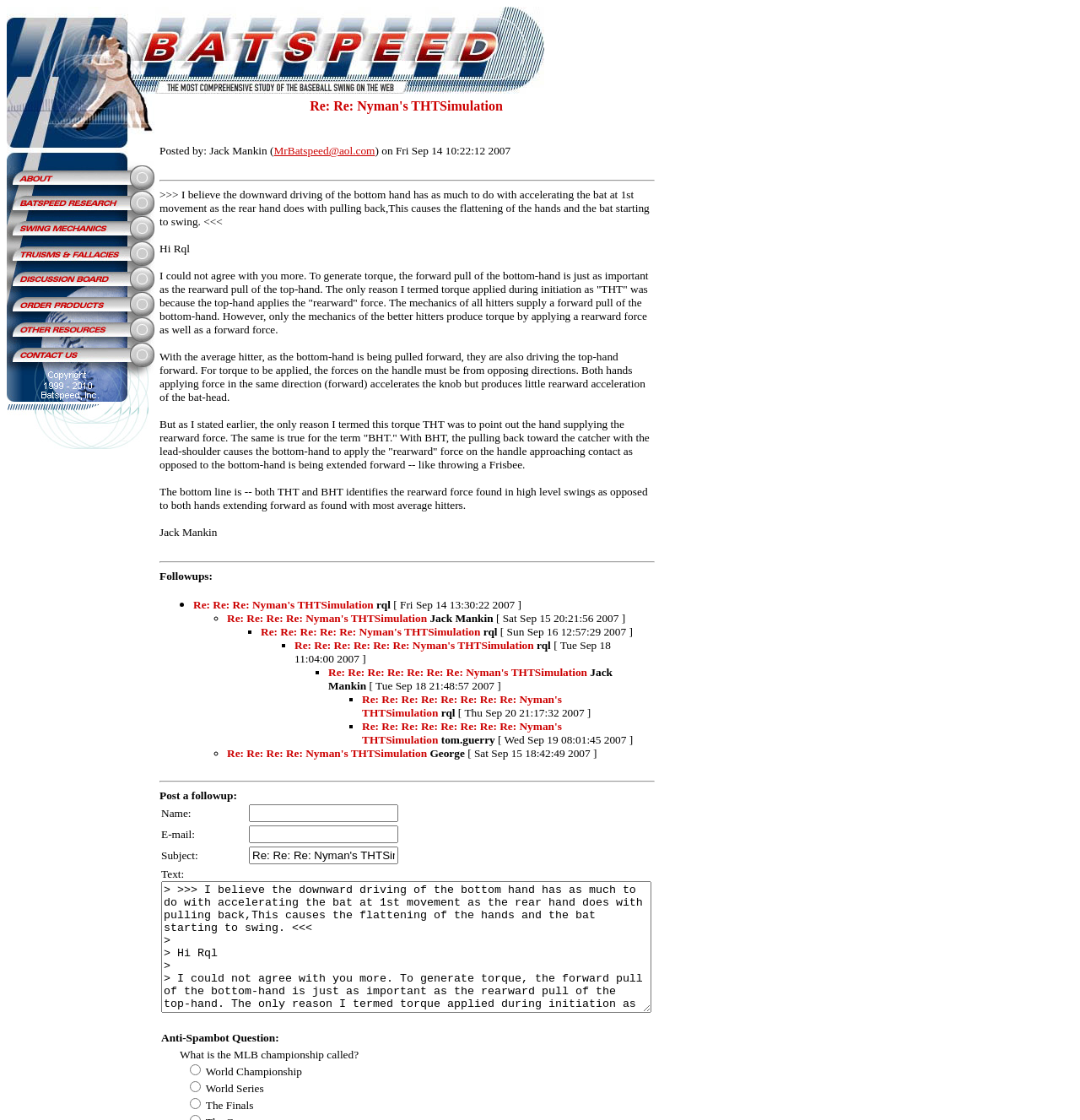Pinpoint the bounding box coordinates of the element you need to click to execute the following instruction: "View the 'Discussion Board'". The bounding box should be represented by four float numbers between 0 and 1, in the format [left, top, right, bottom].

[0.006, 0.25, 0.12, 0.263]